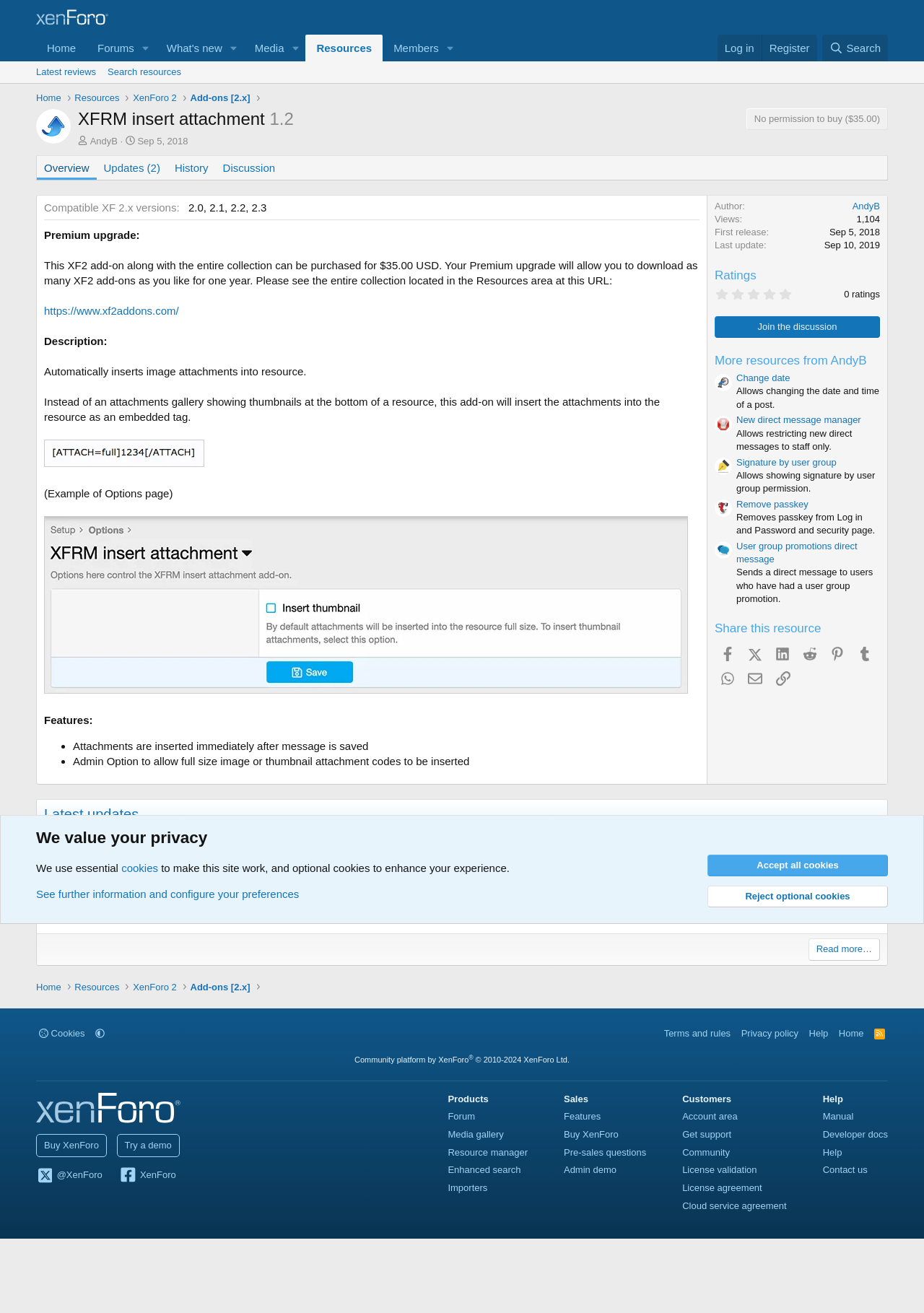Please find the bounding box coordinates of the element that you should click to achieve the following instruction: "Go to the 'Resources' page". The coordinates should be presented as four float numbers between 0 and 1: [left, top, right, bottom].

[0.331, 0.026, 0.414, 0.047]